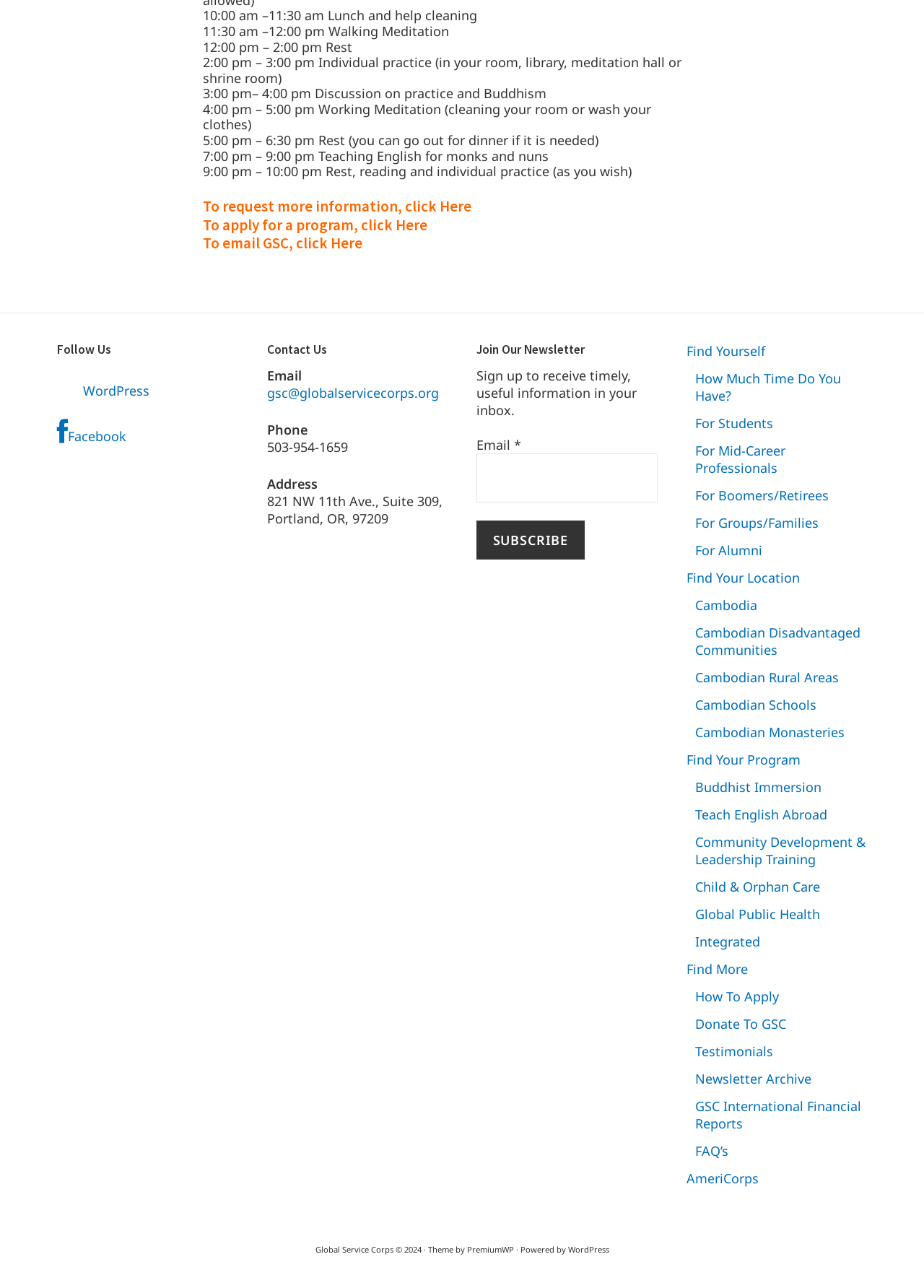How can I subscribe to the newsletter?
Provide a concise answer using a single word or phrase based on the image.

Enter email and click Subscribe